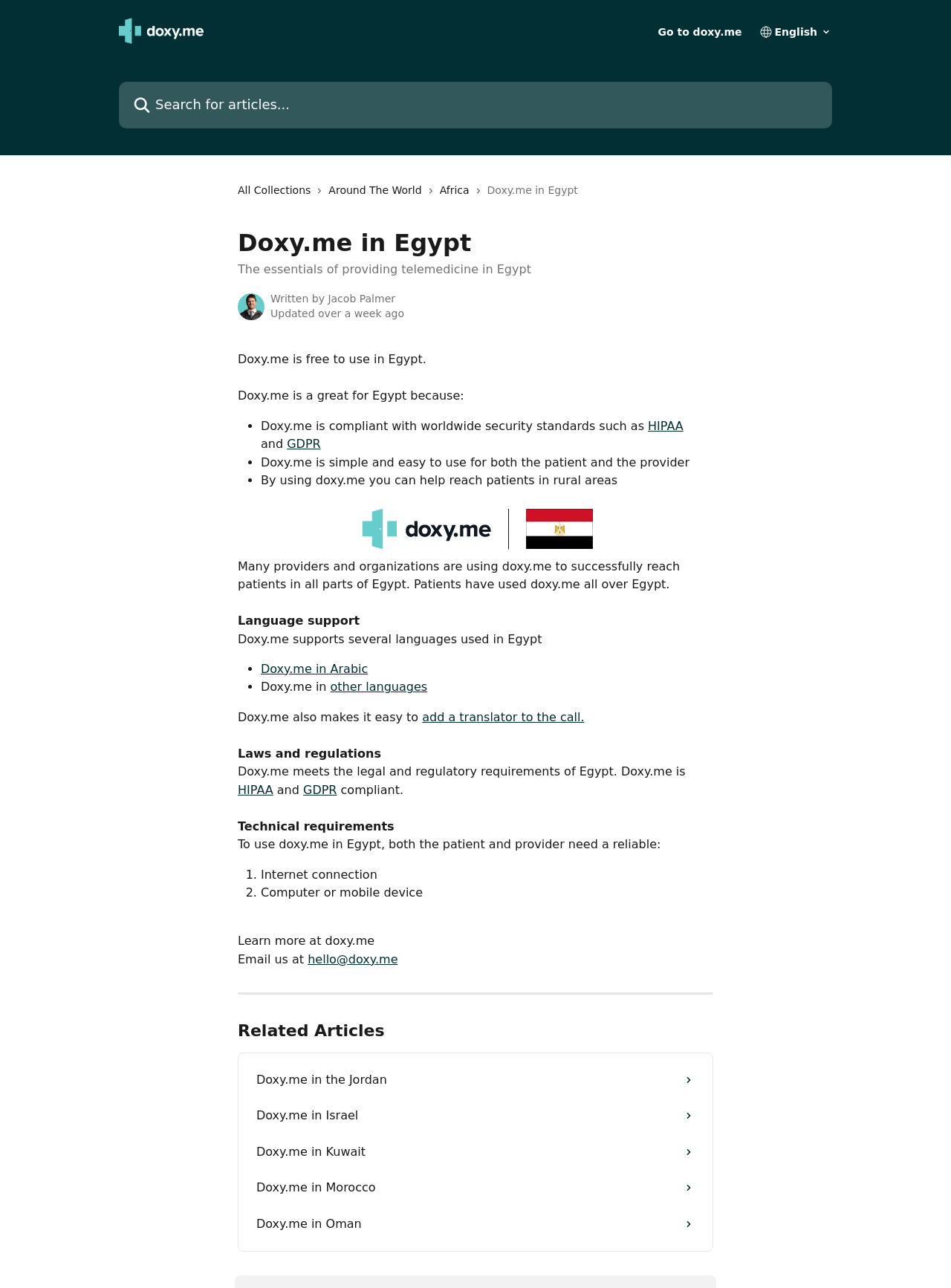Determine the bounding box coordinates of the element that should be clicked to execute the following command: "Go to doxy.me".

[0.692, 0.021, 0.78, 0.029]